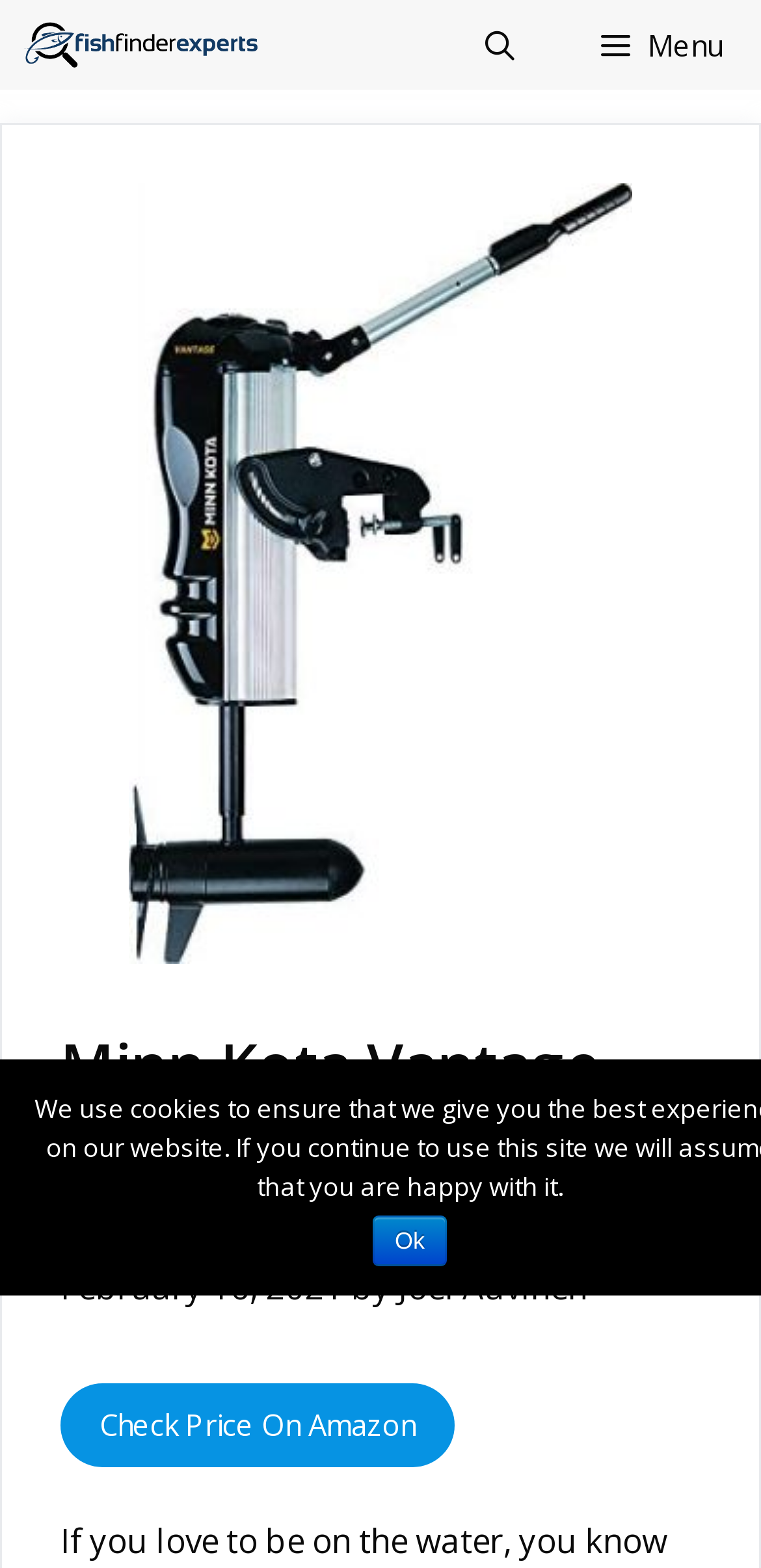Who is the author of the review? Observe the screenshot and provide a one-word or short phrase answer.

Joel Auvinen